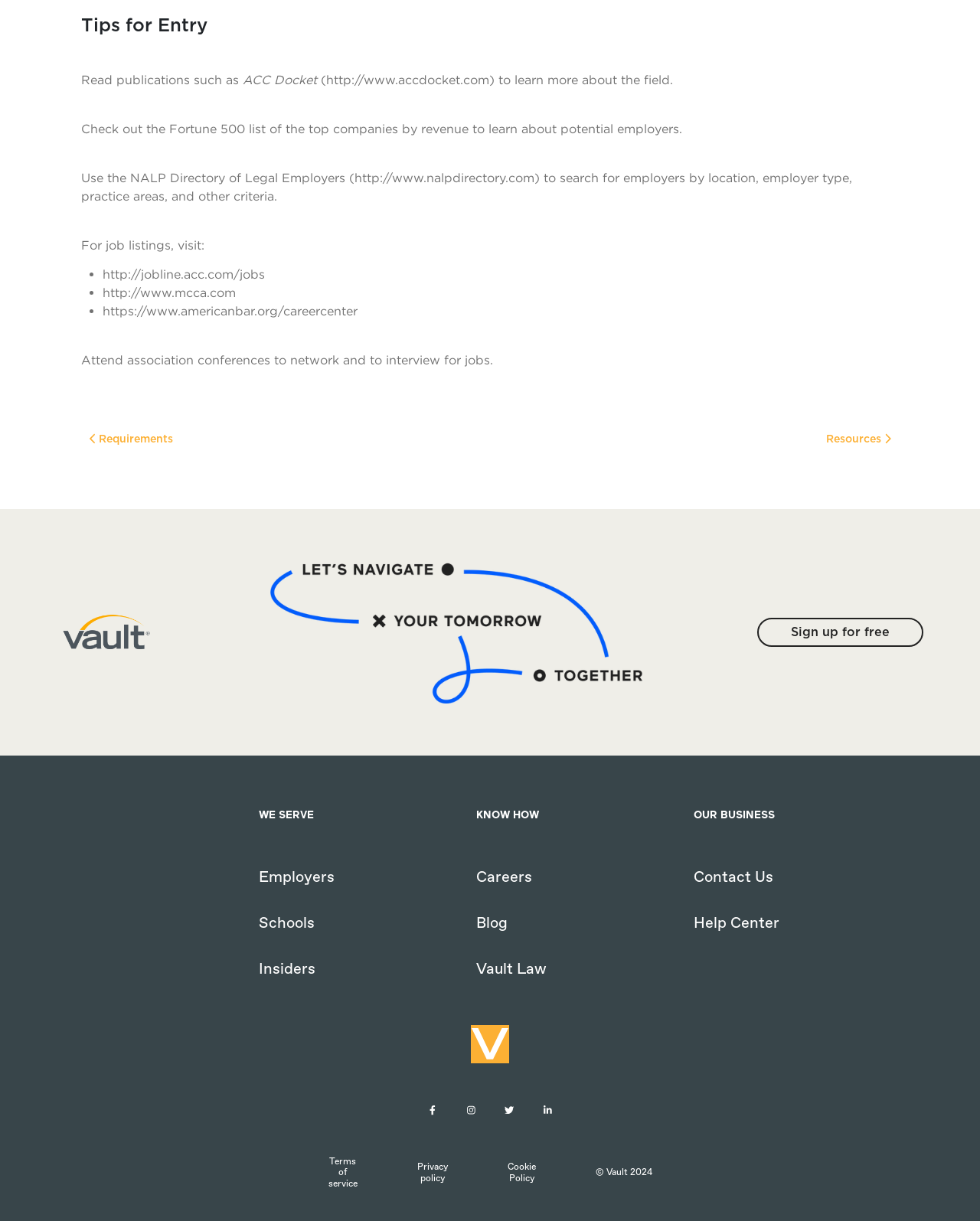Given the webpage screenshot and the description, determine the bounding box coordinates (top-left x, top-left y, bottom-right x, bottom-right y) that define the location of the UI element matching this description: Denki Blocks!

None